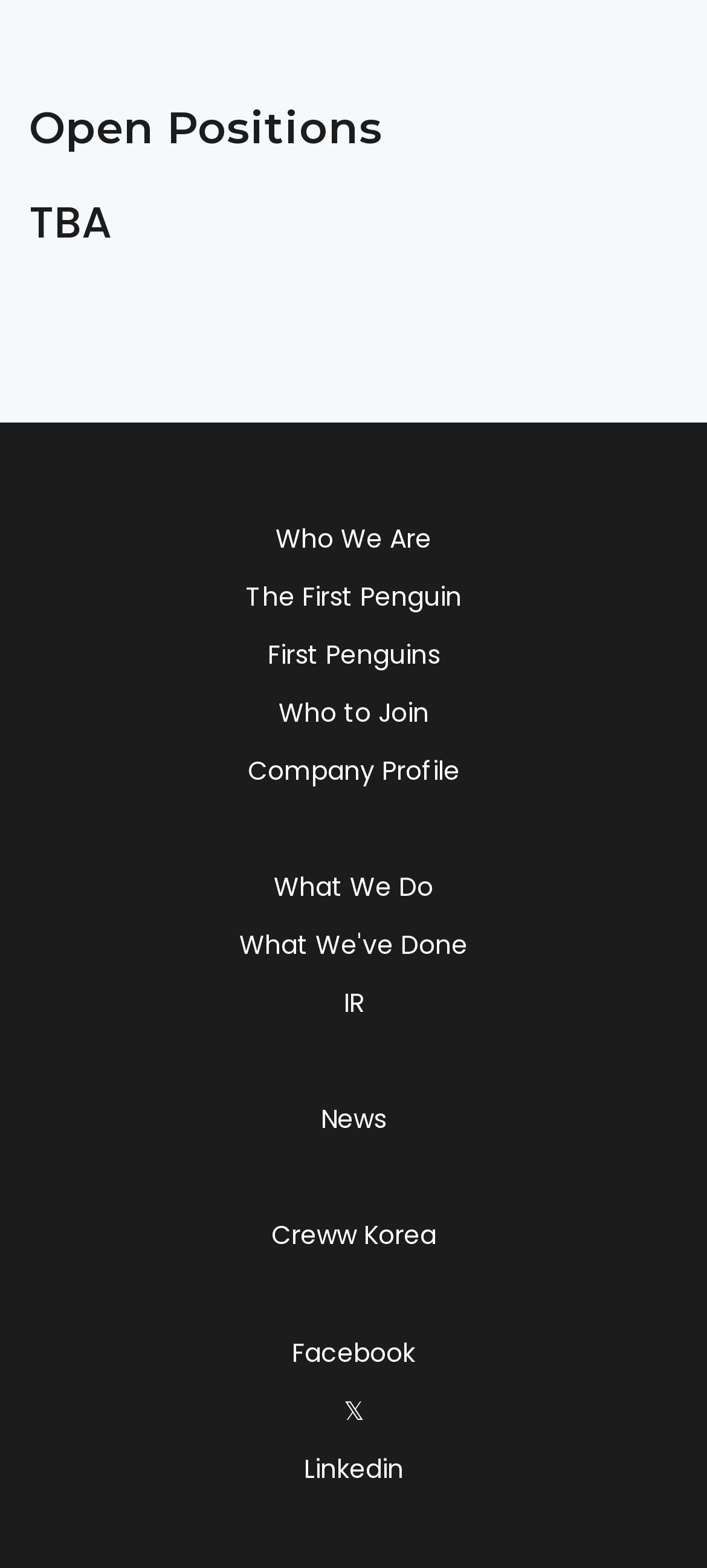Specify the bounding box coordinates of the element's area that should be clicked to execute the given instruction: "Click on Who We Are". The coordinates should be four float numbers between 0 and 1, i.e., [left, top, right, bottom].

[0.39, 0.331, 0.61, 0.355]